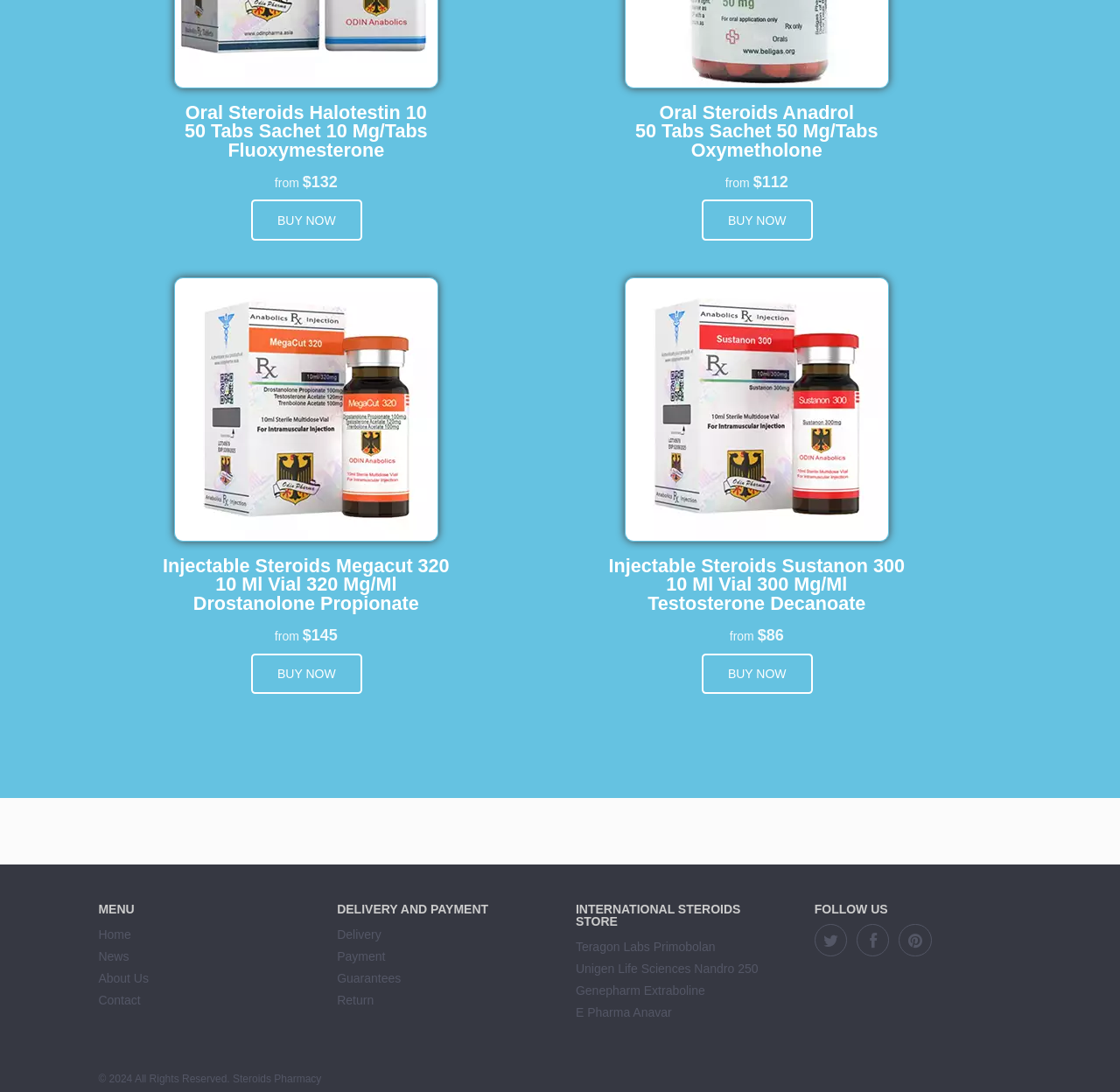Using the format (top-left x, top-left y, bottom-right x, bottom-right y), provide the bounding box coordinates for the described UI element. All values should be floating point numbers between 0 and 1: BoldGrid

None